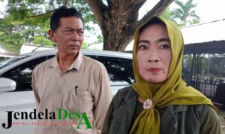Offer a detailed explanation of the image.

A man and a woman are captured in a moment of discussion outside, with a white vehicle visible in the background. The man, dressed in a light-colored button-up shirt, appears focused on the conversation, while the woman, wearing a green headscarf and coat, looks directly at the camera, exuding confidence. This image was taken as part of a report featured on Jendela Desa, highlighting local news and events. The lush greenery surrounding them hints at a vibrant community setting, suggesting the importance of their dialogue in a local context.